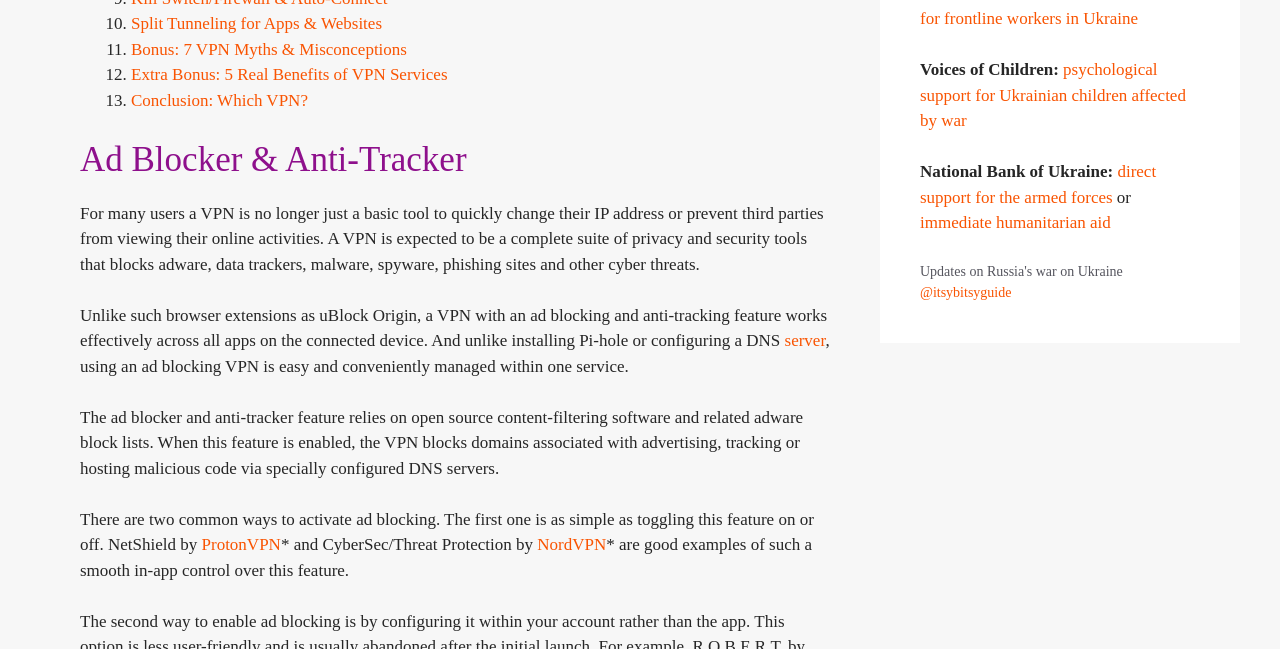Please find the bounding box coordinates in the format (top-left x, top-left y, bottom-right x, bottom-right y) for the given element description. Ensure the coordinates are floating point numbers between 0 and 1. Description: Conclusion: Which VPN?

[0.102, 0.14, 0.241, 0.169]